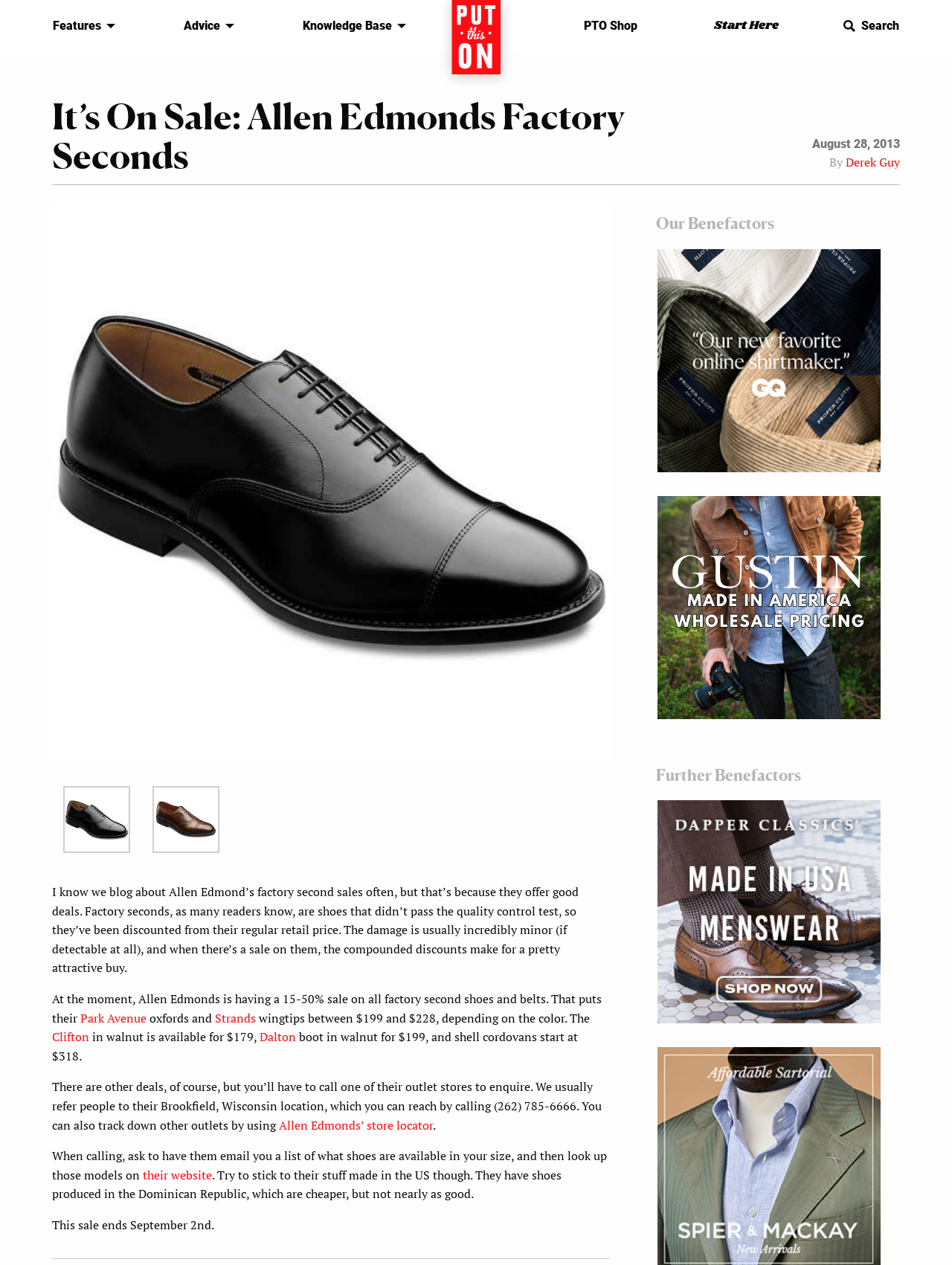Predict the bounding box coordinates of the UI element that matches this description: "Allen Edmonds’ store locator". The coordinates should be in the format [left, top, right, bottom] with each value between 0 and 1.

[0.293, 0.883, 0.455, 0.896]